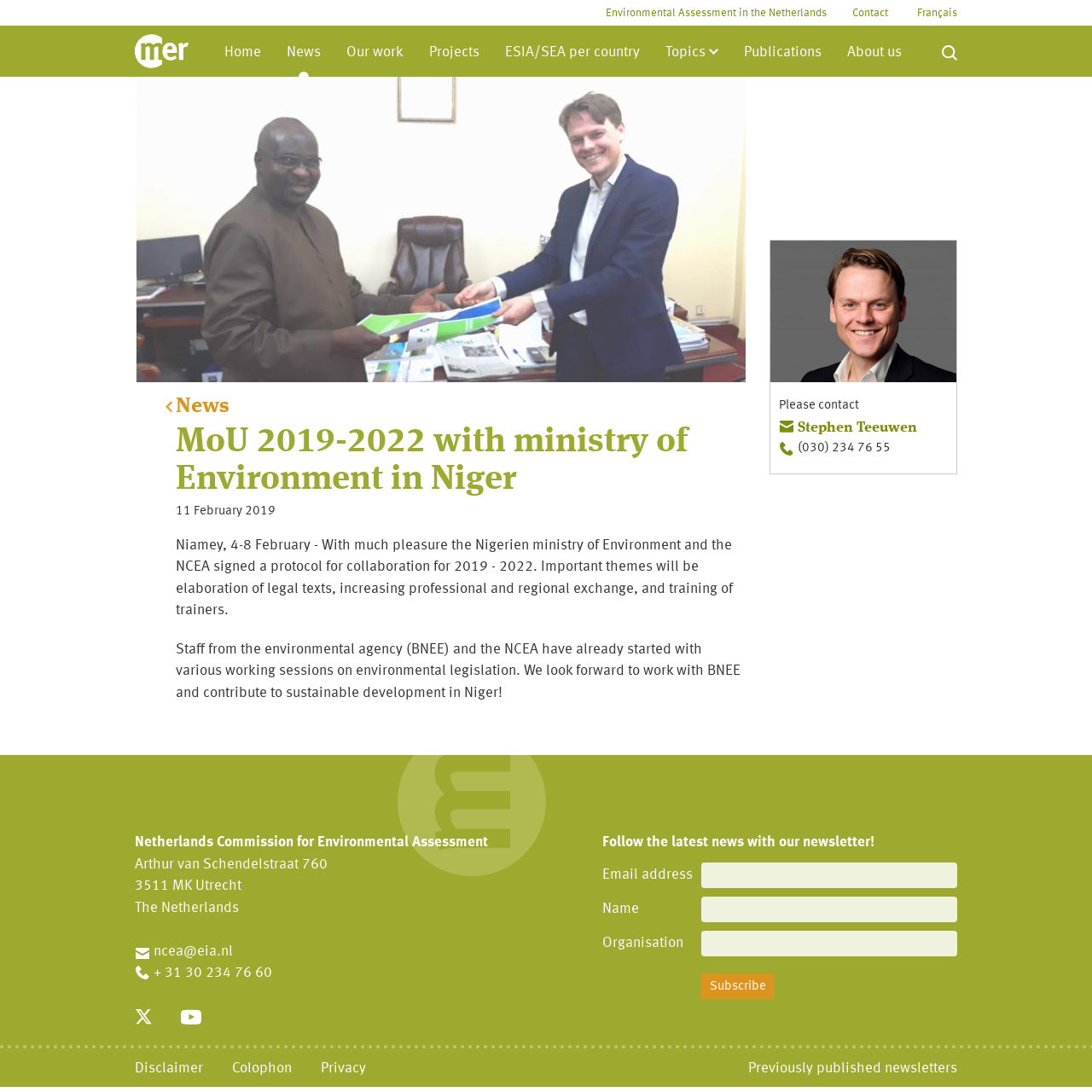With reference to the screenshot, provide a detailed response to the question below:
What is the main topic of the webpage?

The main topic of the webpage is about the Memorandum of Understanding (MoU) between the Netherlands Commission for Environmental Assessment and the ministry of Environment in Niger, which is stated in the heading of the webpage.